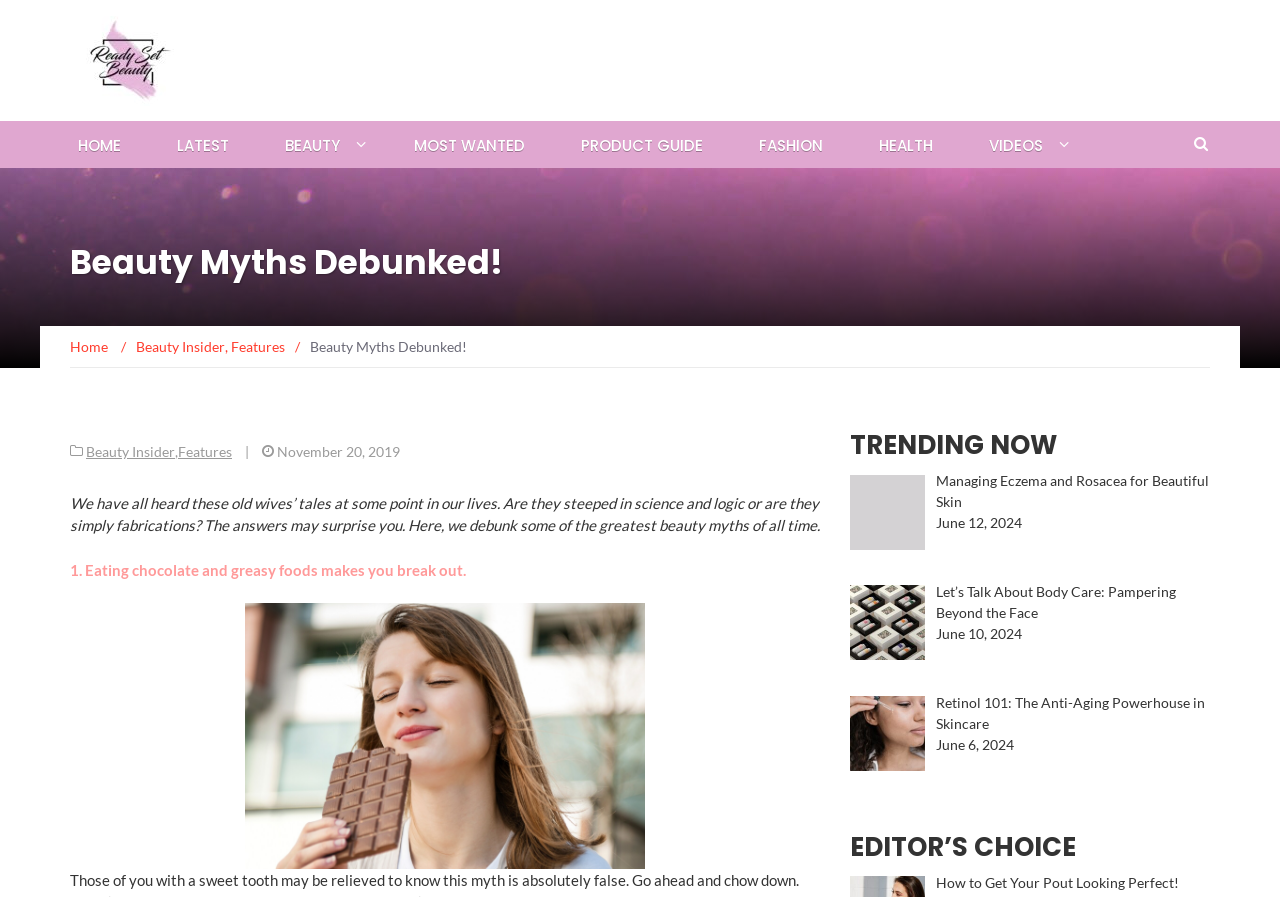What is the topic of the main article?
Refer to the image and provide a detailed answer to the question.

The topic of the main article can be determined by looking at the heading 'Beauty Myths Debunked!' with bounding box coordinates [0.055, 0.266, 0.945, 0.322], and also by reading the introductory text that follows, which explains that the article will debunk some of the greatest beauty myths of all time.